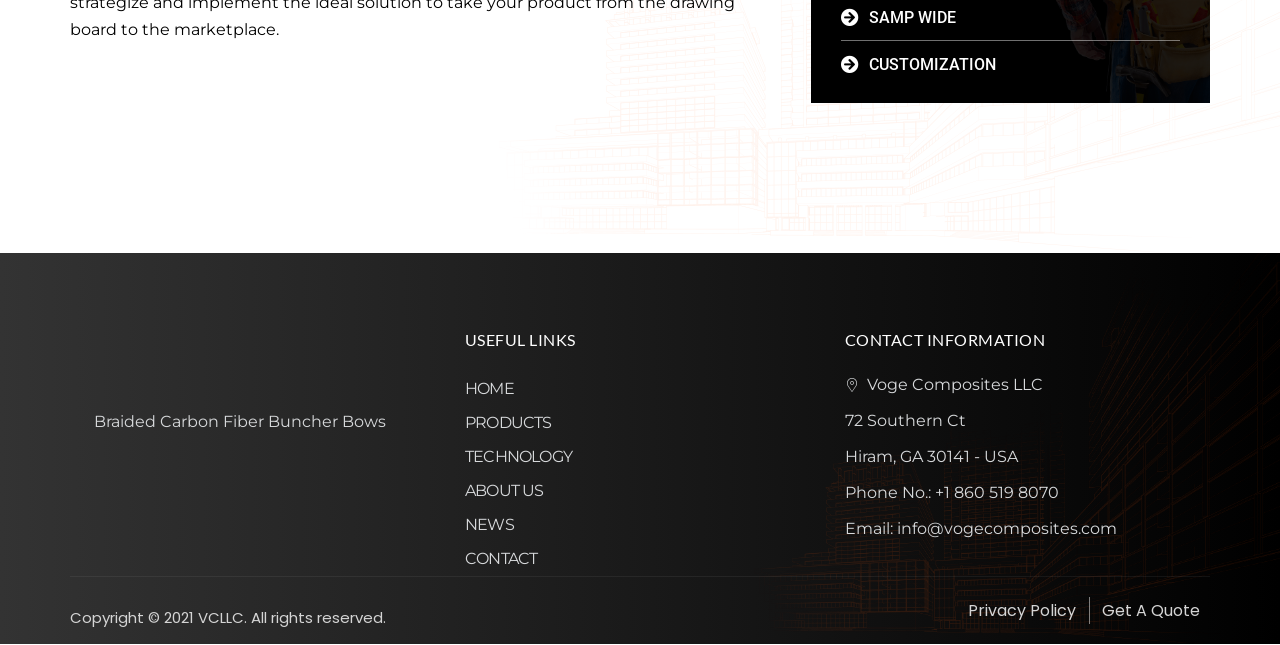What is the link to the 'HOME' page?
Analyze the screenshot and provide a detailed answer to the question.

The link to the 'HOME' page can be found in the useful links section, which is located at the bottom left of the webpage. The link element with the bounding box coordinates [0.363, 0.577, 0.617, 0.629] contains the link to the 'HOME' page.